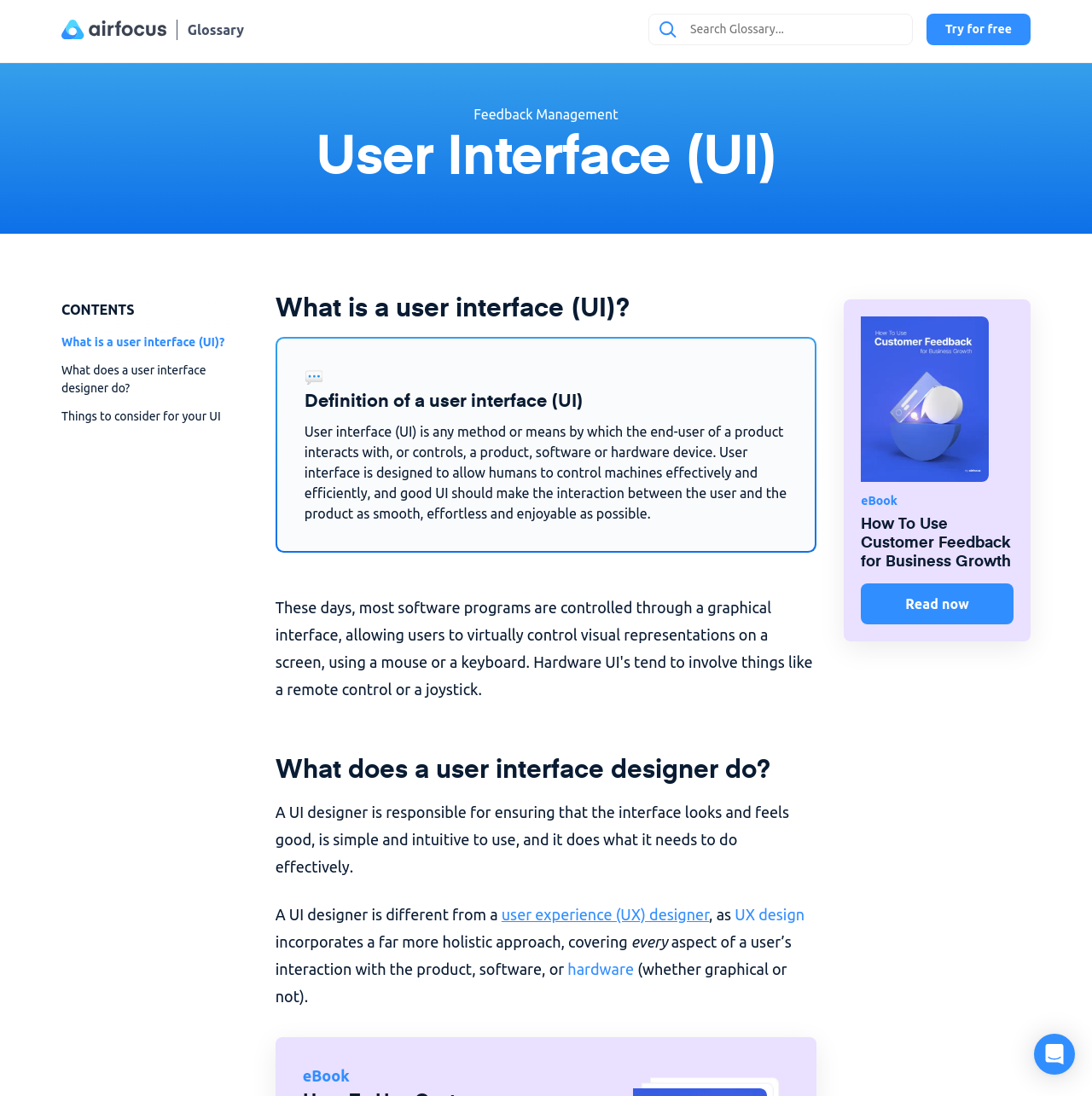Locate the bounding box coordinates of the item that should be clicked to fulfill the instruction: "Open the 'airfocus eBook How To Use Customer Feedback for Business Growth'".

[0.788, 0.289, 0.906, 0.44]